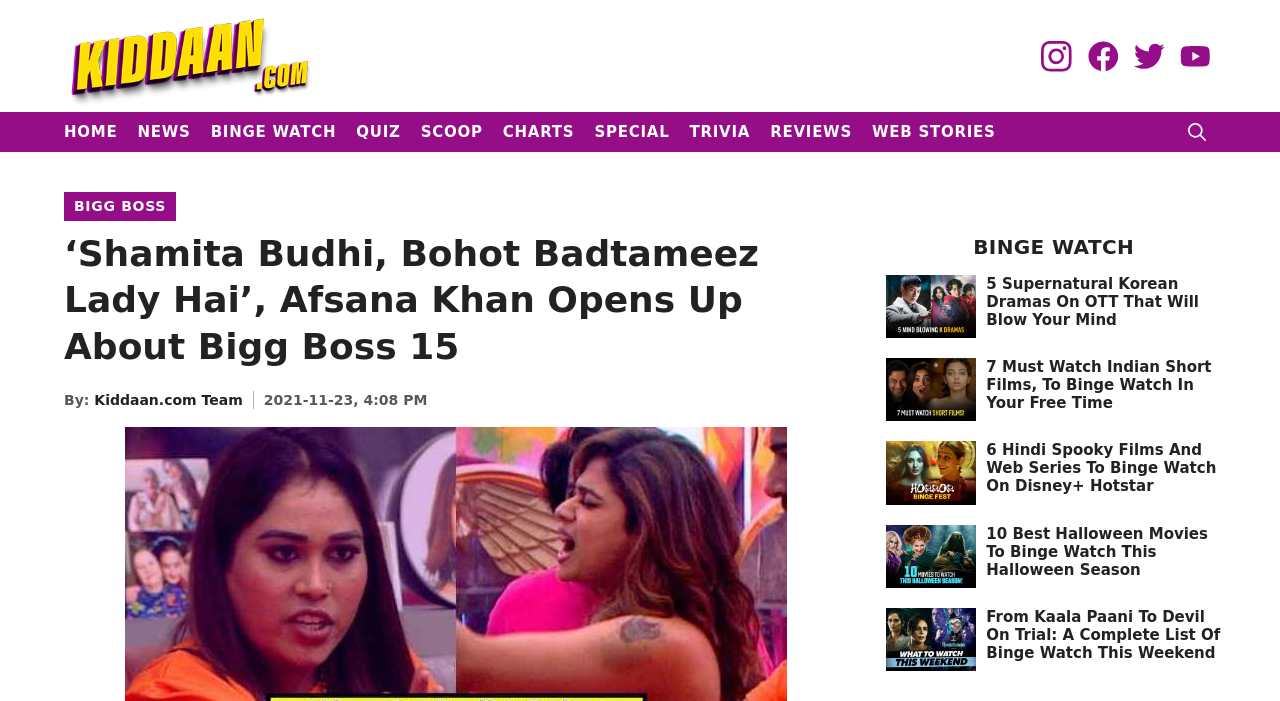Given the webpage screenshot and the description, determine the bounding box coordinates (top-left x, top-left y, bottom-right x, bottom-right y) that define the location of the UI element matching this description: aria-label="Sidebar Latest News"

[0.692, 0.42, 0.763, 0.45]